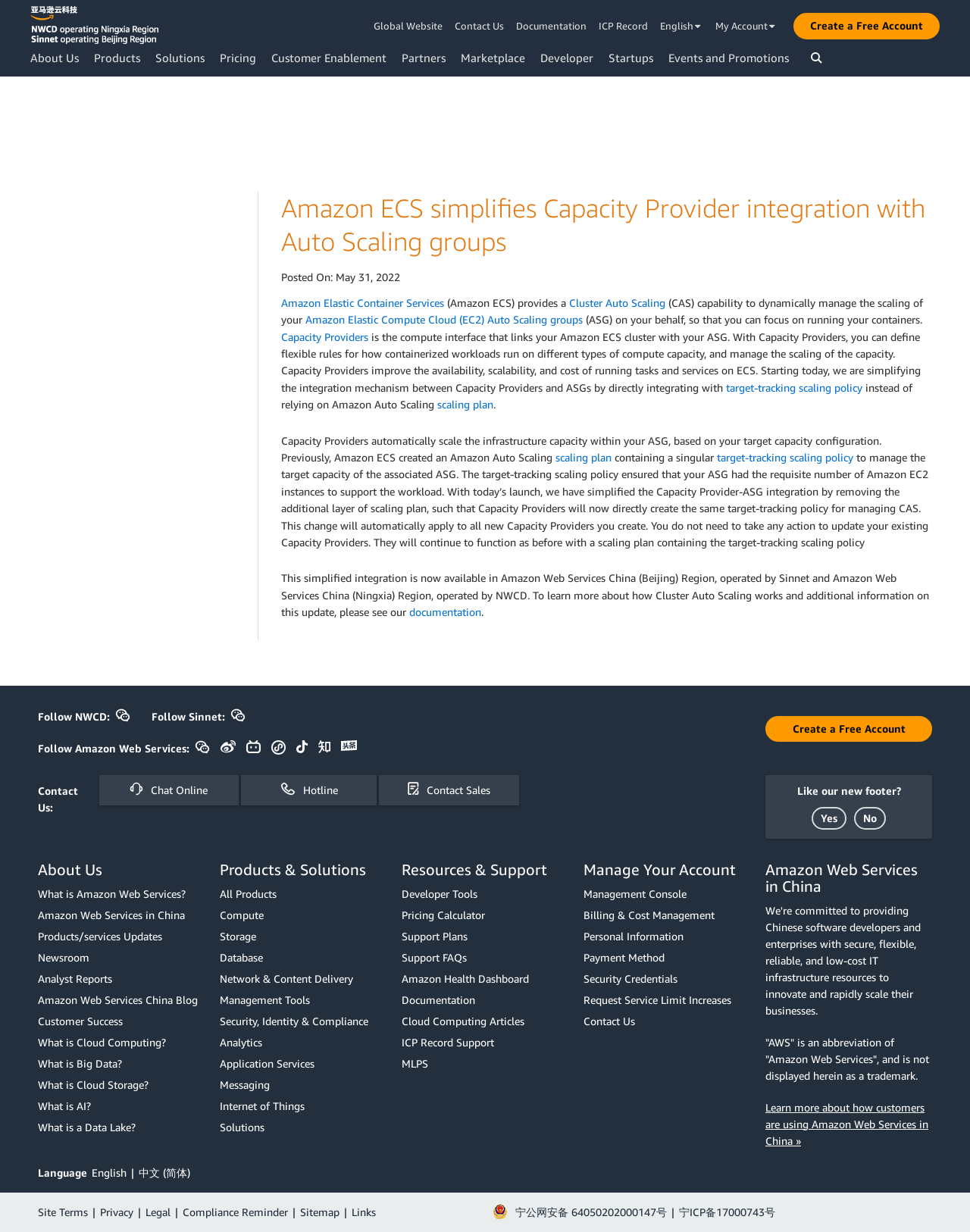What is the new integration mechanism between Capacity Providers and ASGs?
From the screenshot, supply a one-word or short-phrase answer.

direct integration